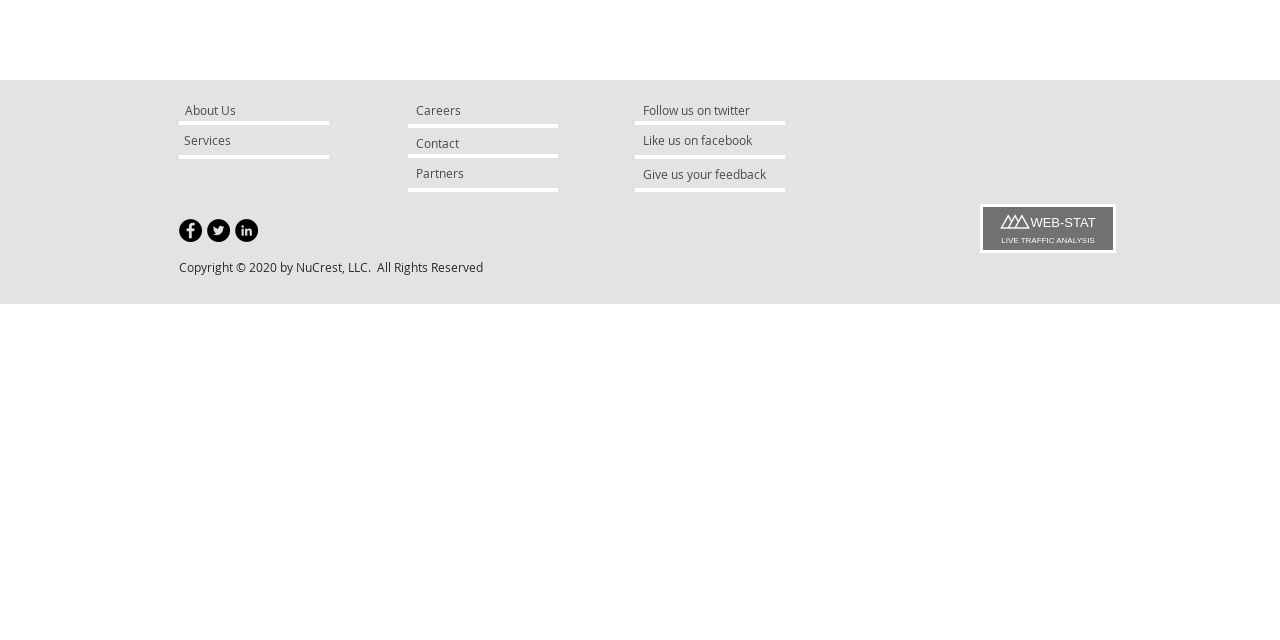Using the webpage screenshot and the element description About Us, determine the bounding box coordinates. Specify the coordinates in the format (top-left x, top-left y, bottom-right x, bottom-right y) with values ranging from 0 to 1.

[0.145, 0.148, 0.264, 0.195]